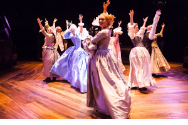Please provide a comprehensive answer to the question based on the screenshot: What is the material of the stage?

The caption explicitly states that 'the wooden stage adds warmth to the ambiance', indicating that the stage is made of wood.